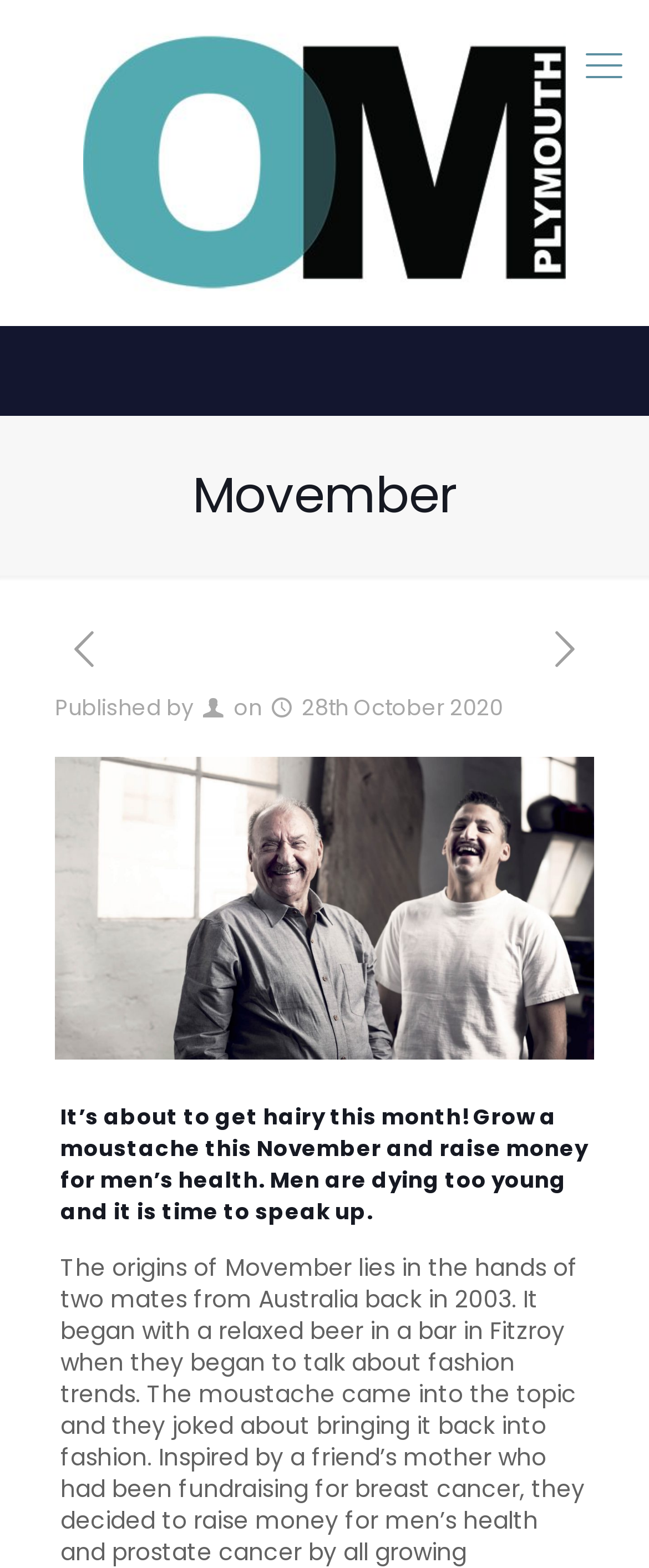What is the name of the organization?
Examine the webpage screenshot and provide an in-depth answer to the question.

The name of the organization can be found at the top left corner of the webpage, where it says 'OM Media Group' in a link format.